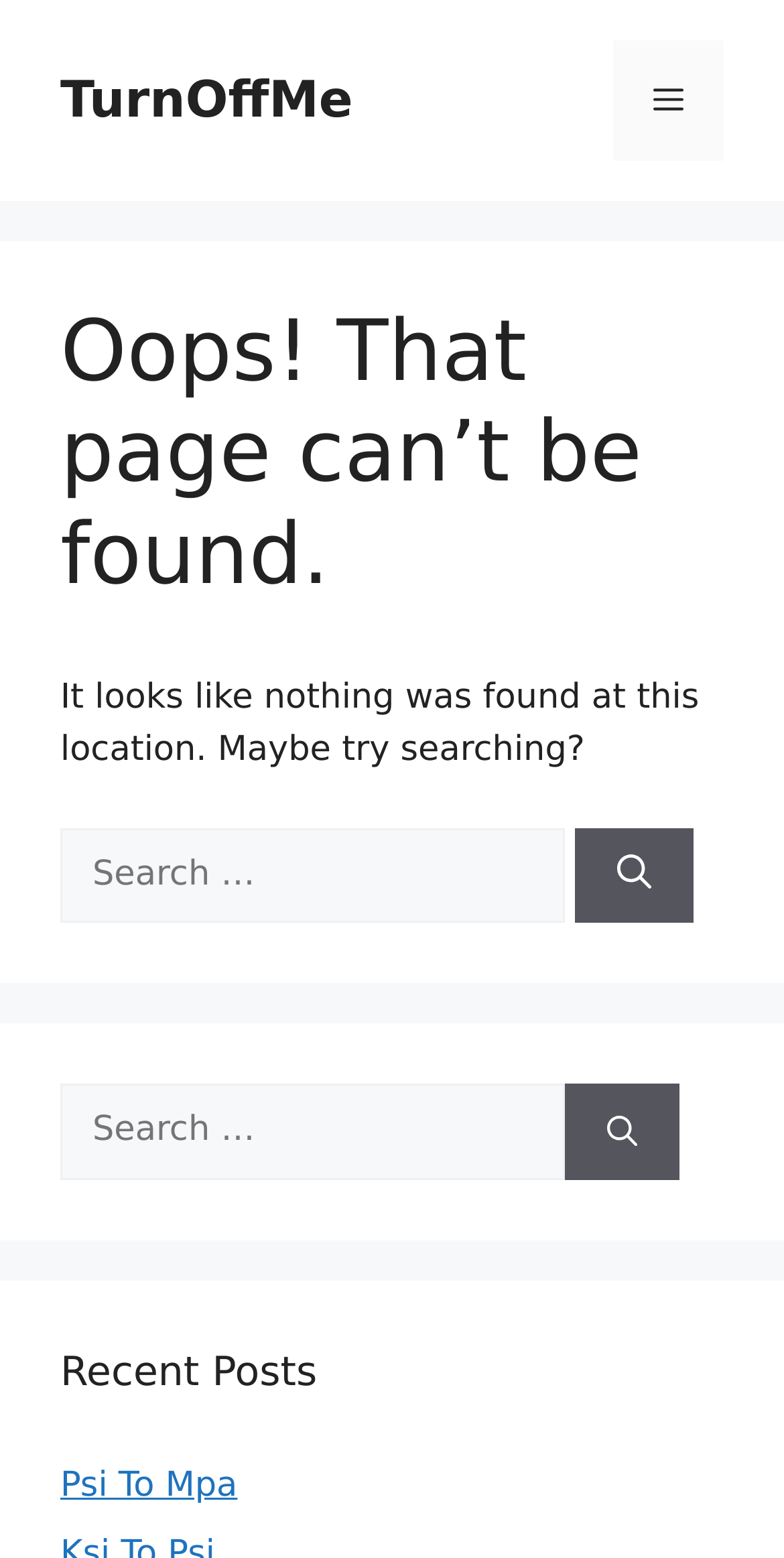Determine the main headline from the webpage and extract its text.

Oops! That page can’t be found.